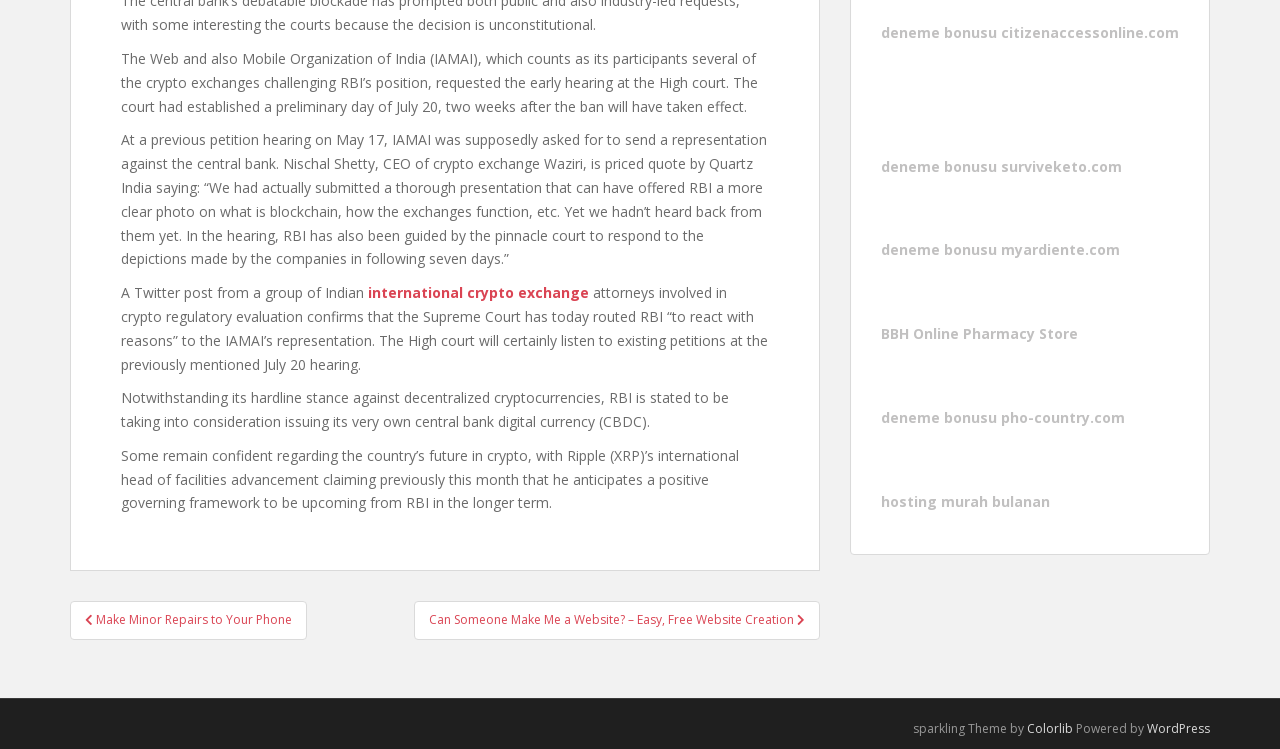Given the element description, predict the bounding box coordinates in the format (top-left x, top-left y, bottom-right x, bottom-right y). Make sure all values are between 0 and 1. Here is the element description: deneme bonusu surviveketo.com

[0.688, 0.209, 0.877, 0.234]